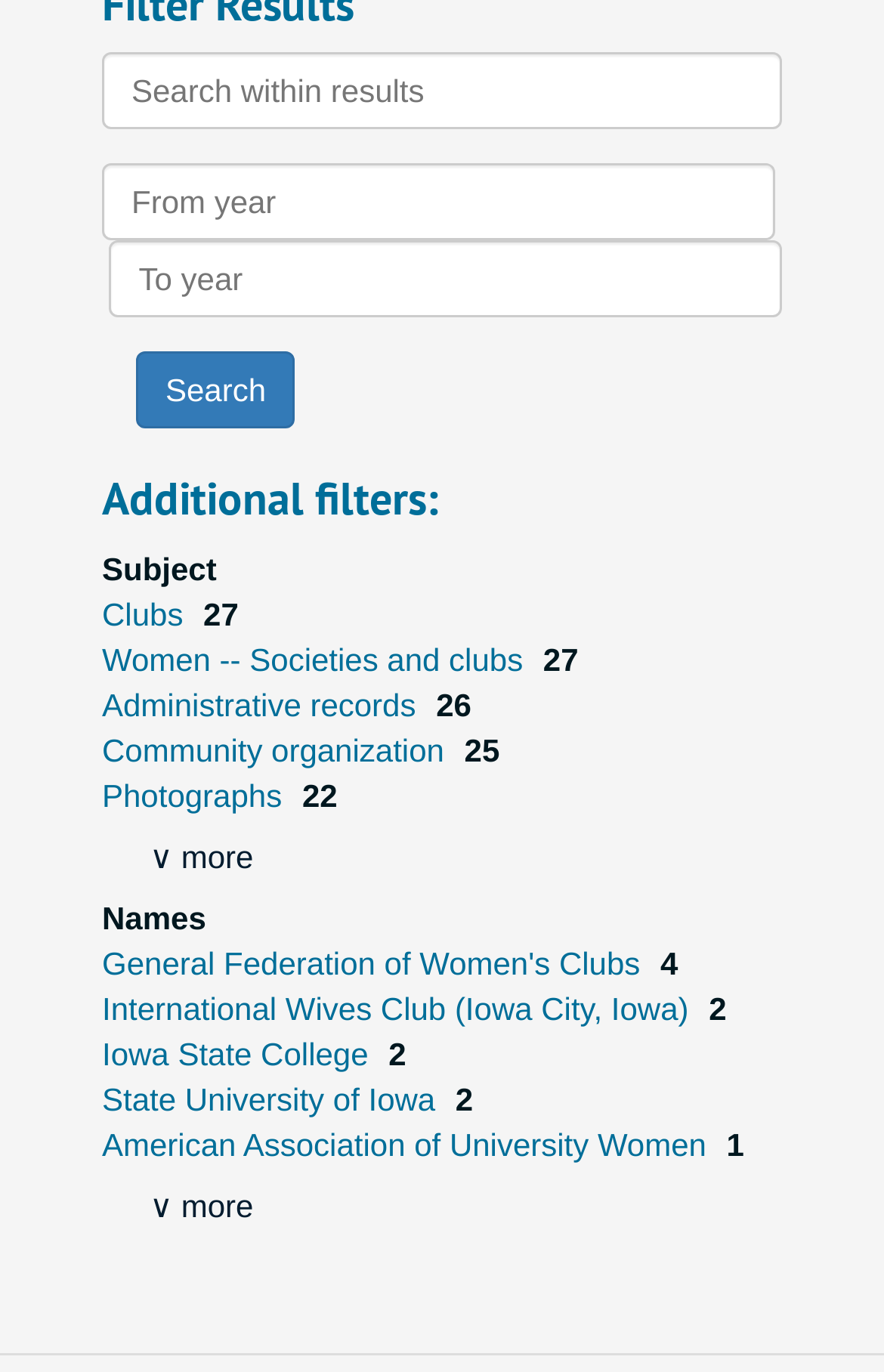Identify the bounding box coordinates necessary to click and complete the given instruction: "follow the ninth link".

None